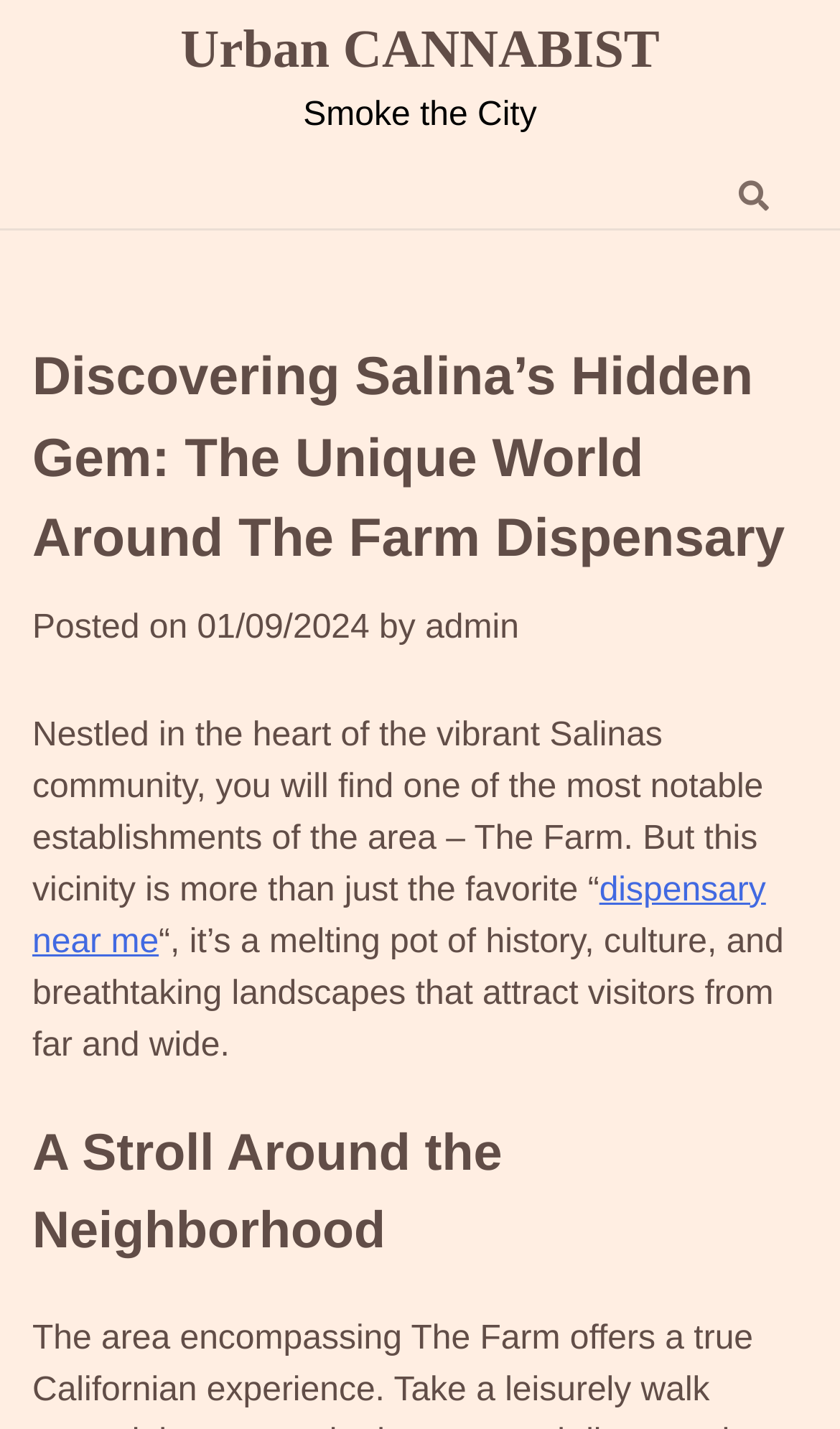What is the date of the post?
Provide a well-explained and detailed answer to the question.

I found the answer by looking at the link element with the text content '01/09/2024' which is located near the 'Posted on' text, indicating the date of the post.